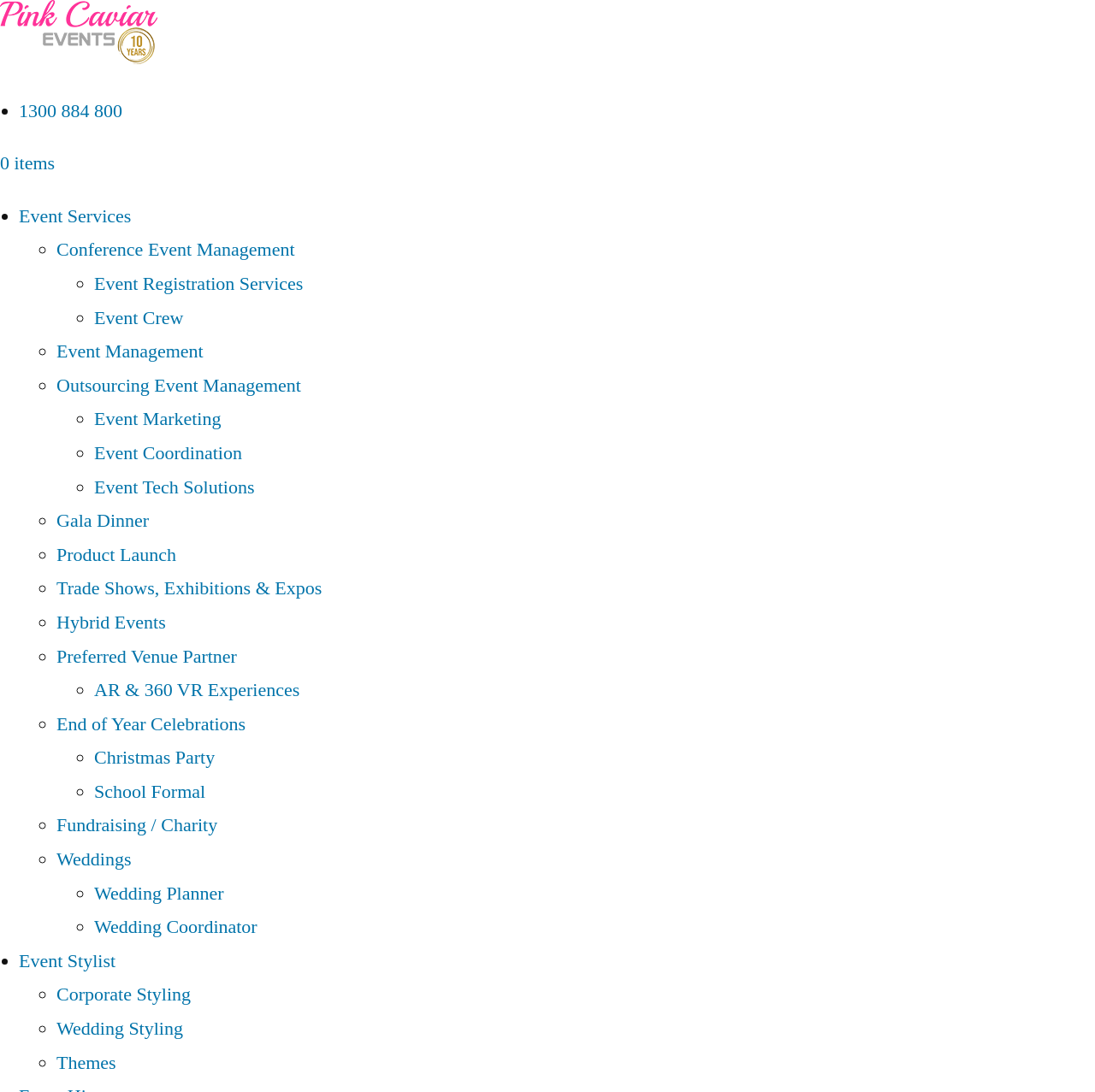Identify the bounding box coordinates of the section that should be clicked to achieve the task described: "Click on the SOLAR POWERED link".

None